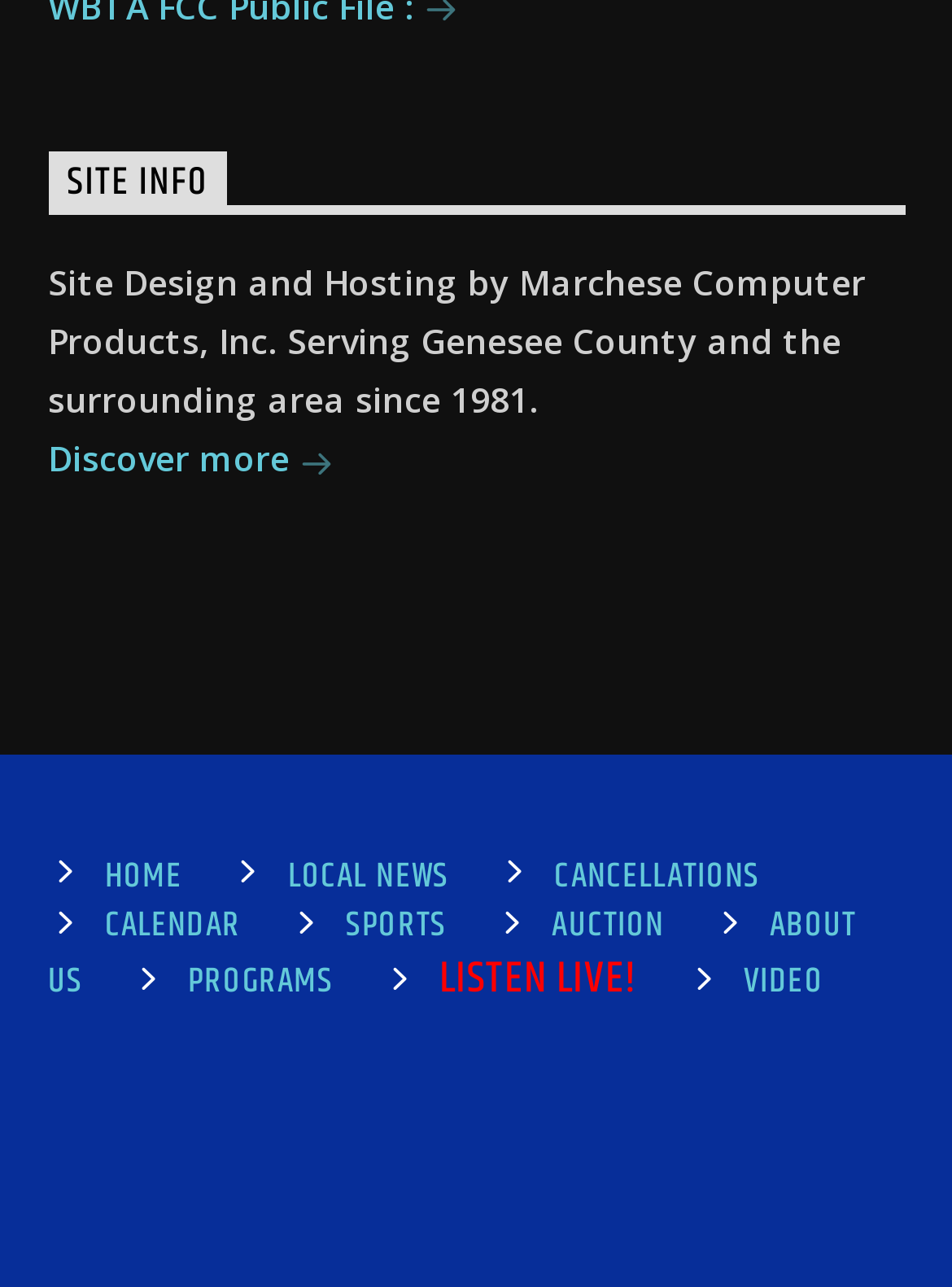Provide your answer in a single word or phrase: 
What is the purpose of the 'Discover more' link?

To learn more about the site